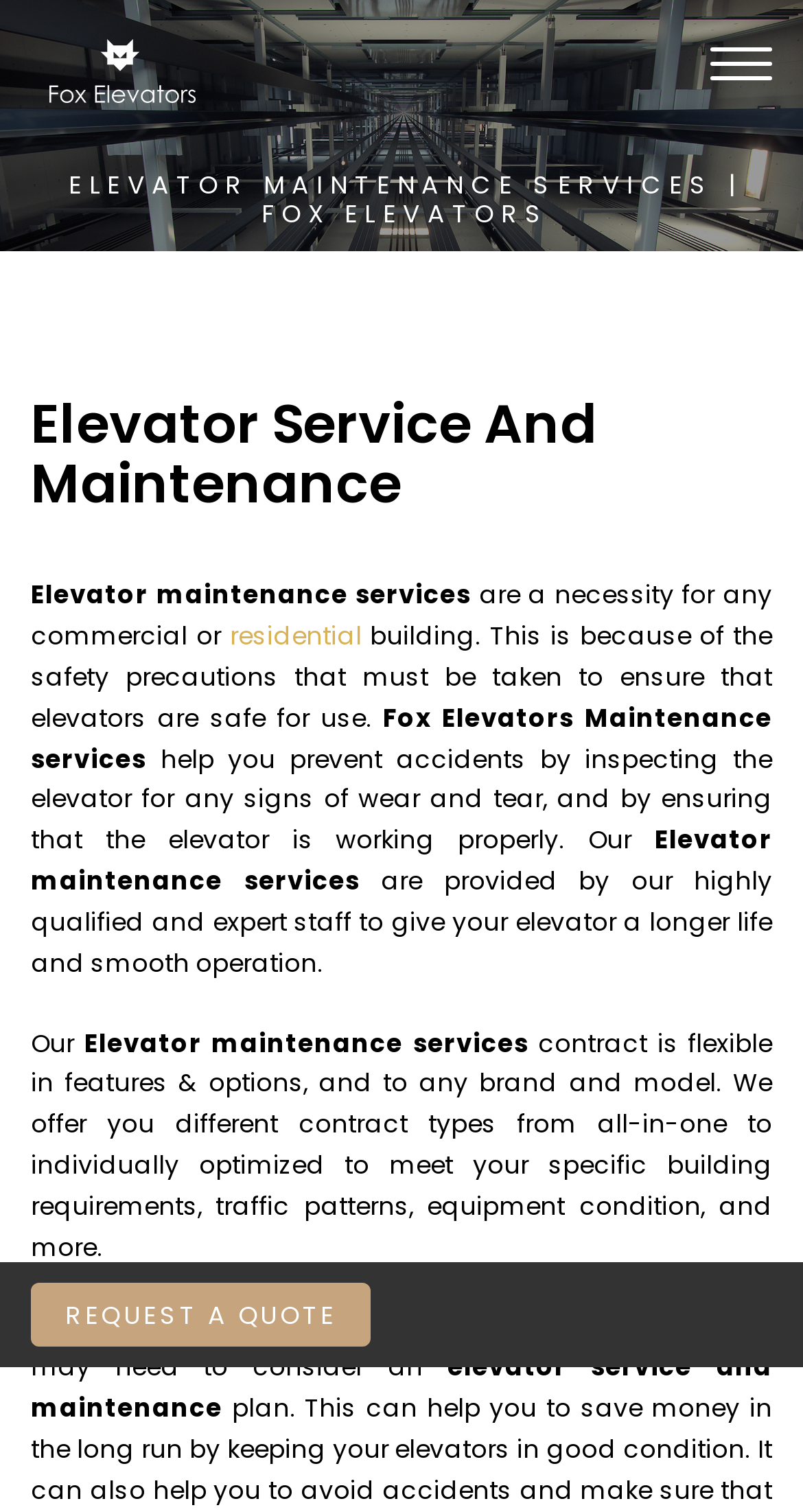Please analyze the image and provide a thorough answer to the question:
What is the purpose of Fox Elevators' maintenance services?

The webpage states that Fox Elevators' maintenance services help prevent accidents by inspecting the elevator for any signs of wear and tear, and by ensuring that the elevator is working properly, which implies that the purpose of their maintenance services is to ensure elevator safety.